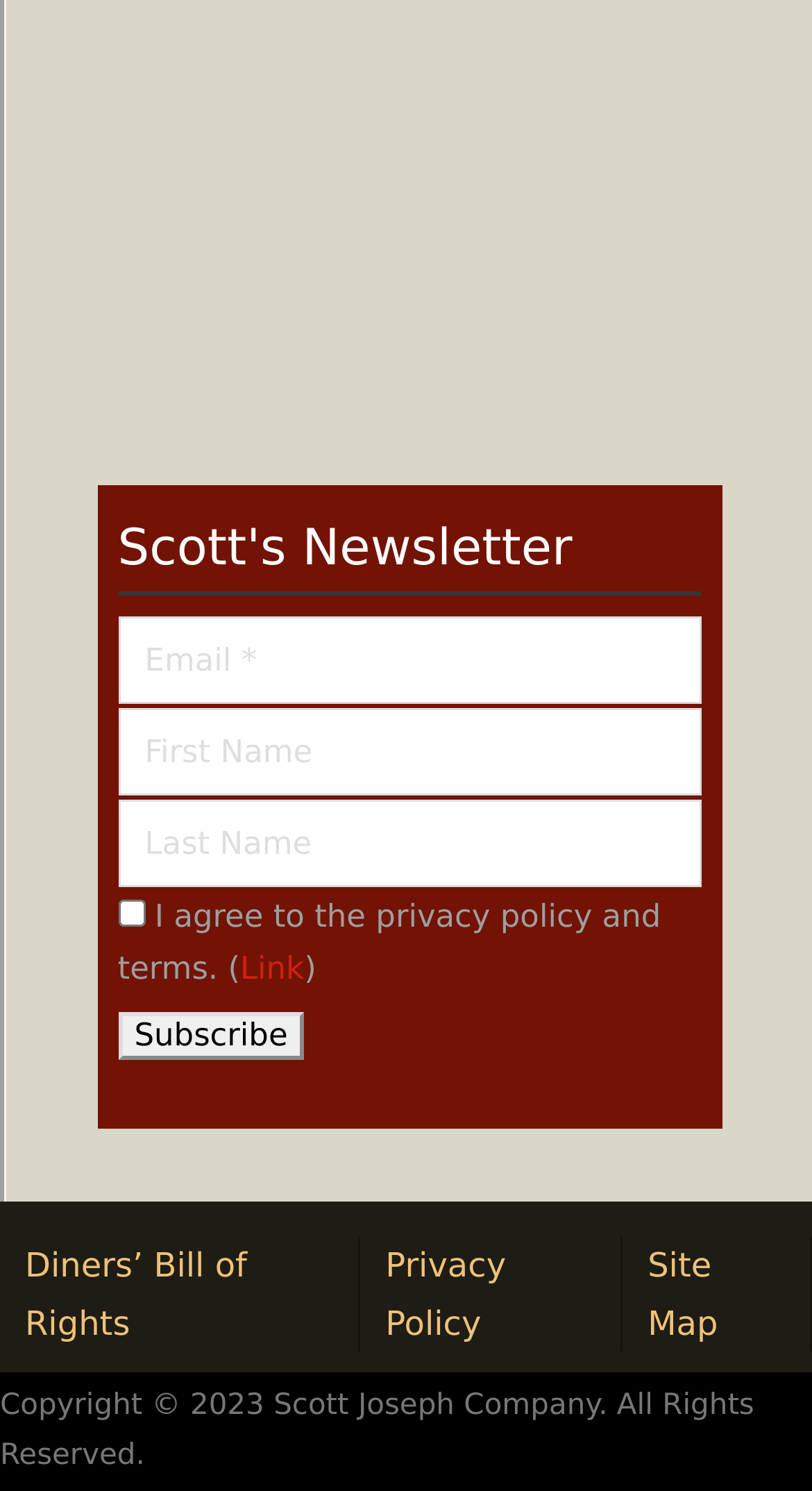Provide the bounding box coordinates of the HTML element described as: "April 26". The bounding box coordinates should be four float numbers between 0 and 1, i.e., [left, top, right, bottom].

None